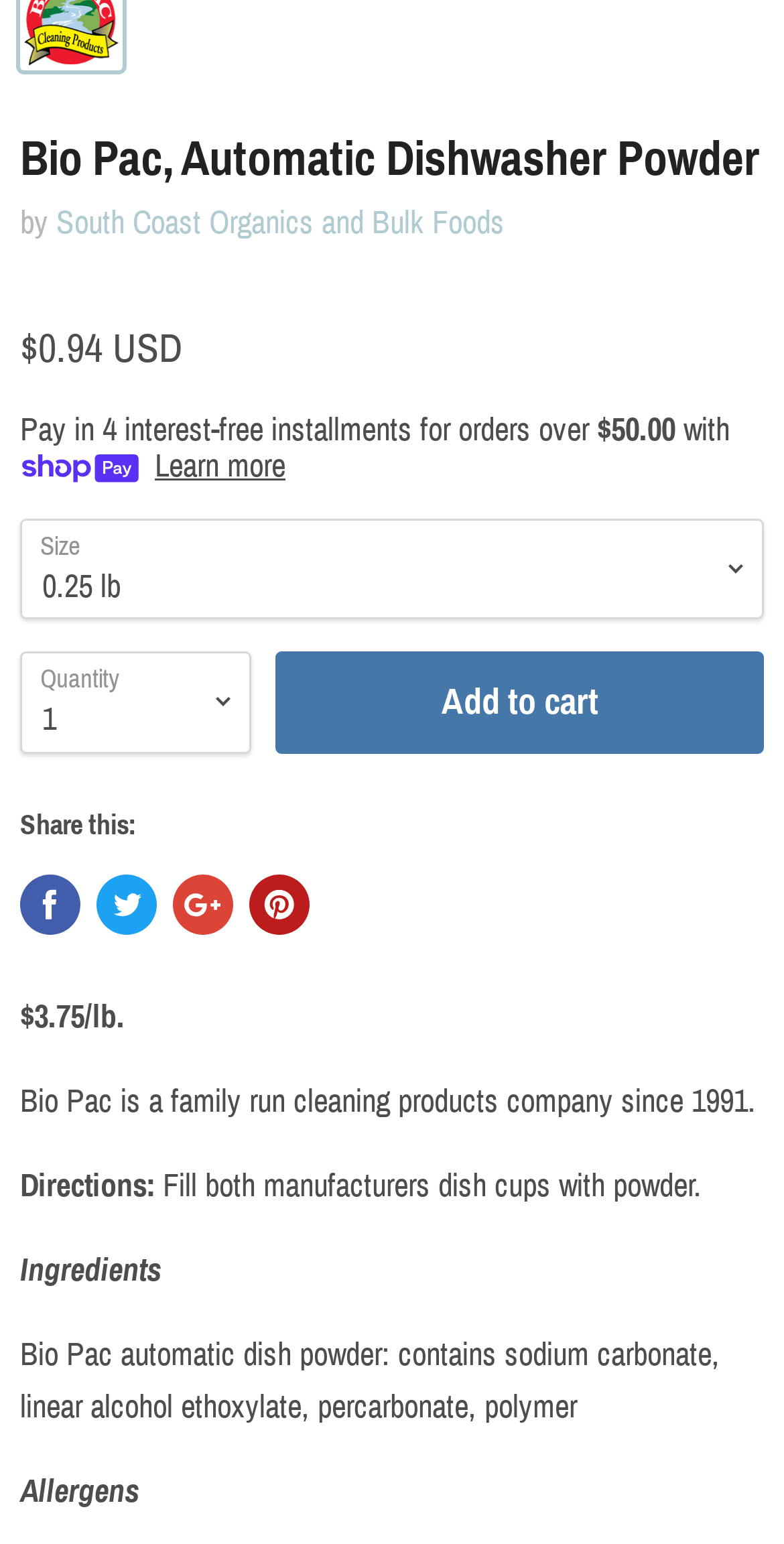Kindly determine the bounding box coordinates for the area that needs to be clicked to execute this instruction: "Click the 'Learn more' button".

[0.197, 0.291, 0.364, 0.315]